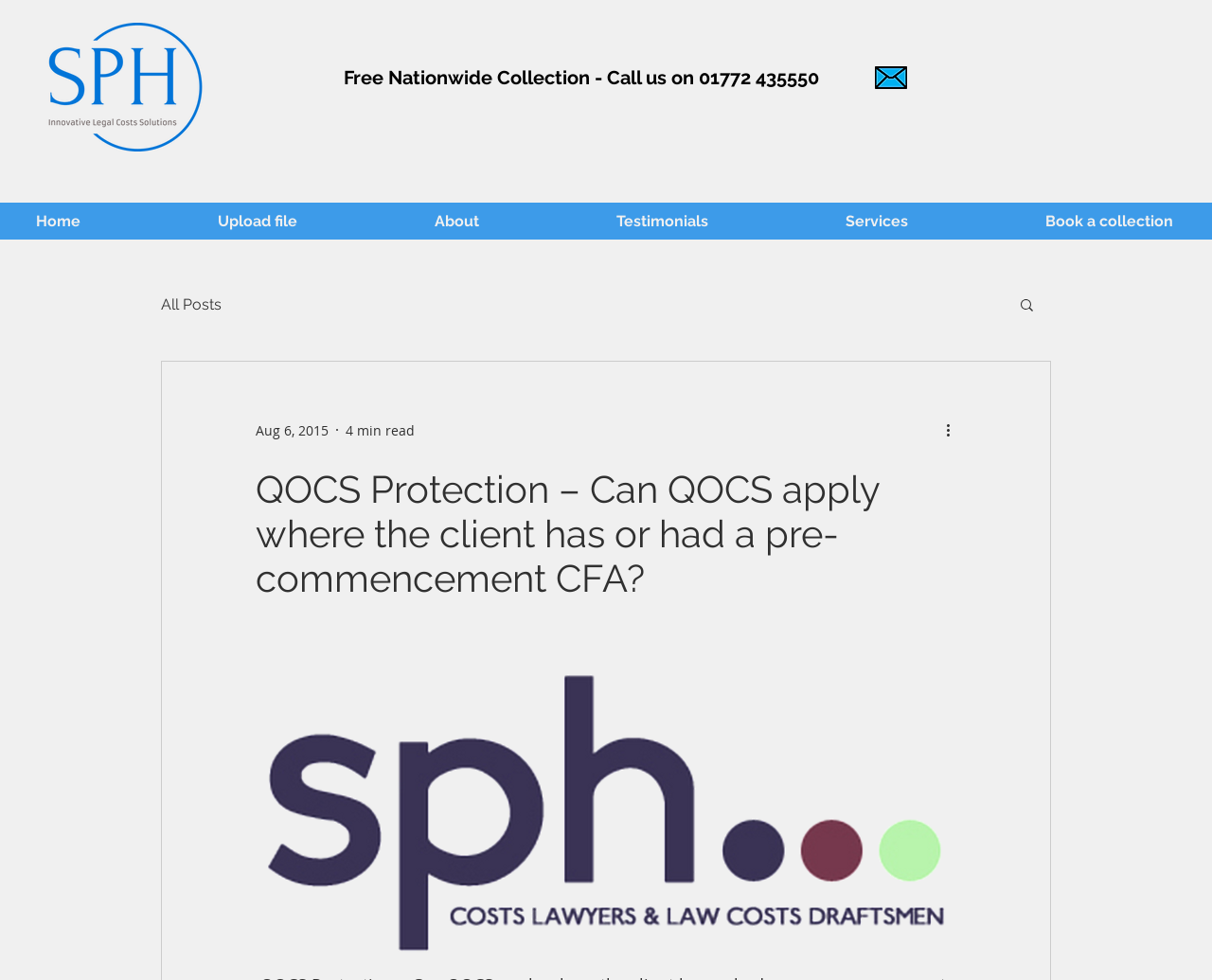Could you determine the bounding box coordinates of the clickable element to complete the instruction: "Call the phone number"? Provide the coordinates as four float numbers between 0 and 1, i.e., [left, top, right, bottom].

[0.284, 0.068, 0.716, 0.091]